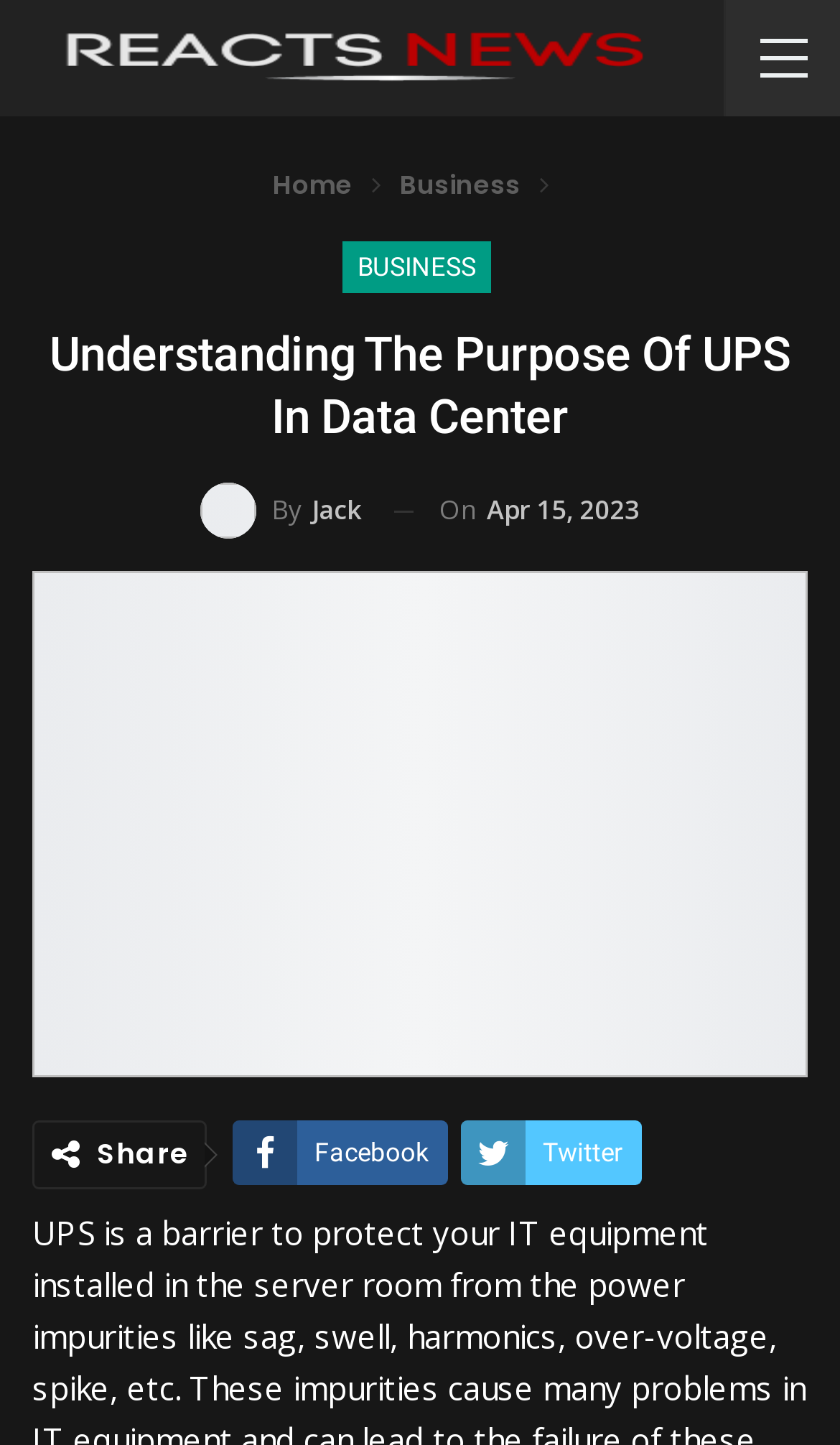Provide the bounding box coordinates of the HTML element described as: "Home". The bounding box coordinates should be four float numbers between 0 and 1, i.e., [left, top, right, bottom].

None